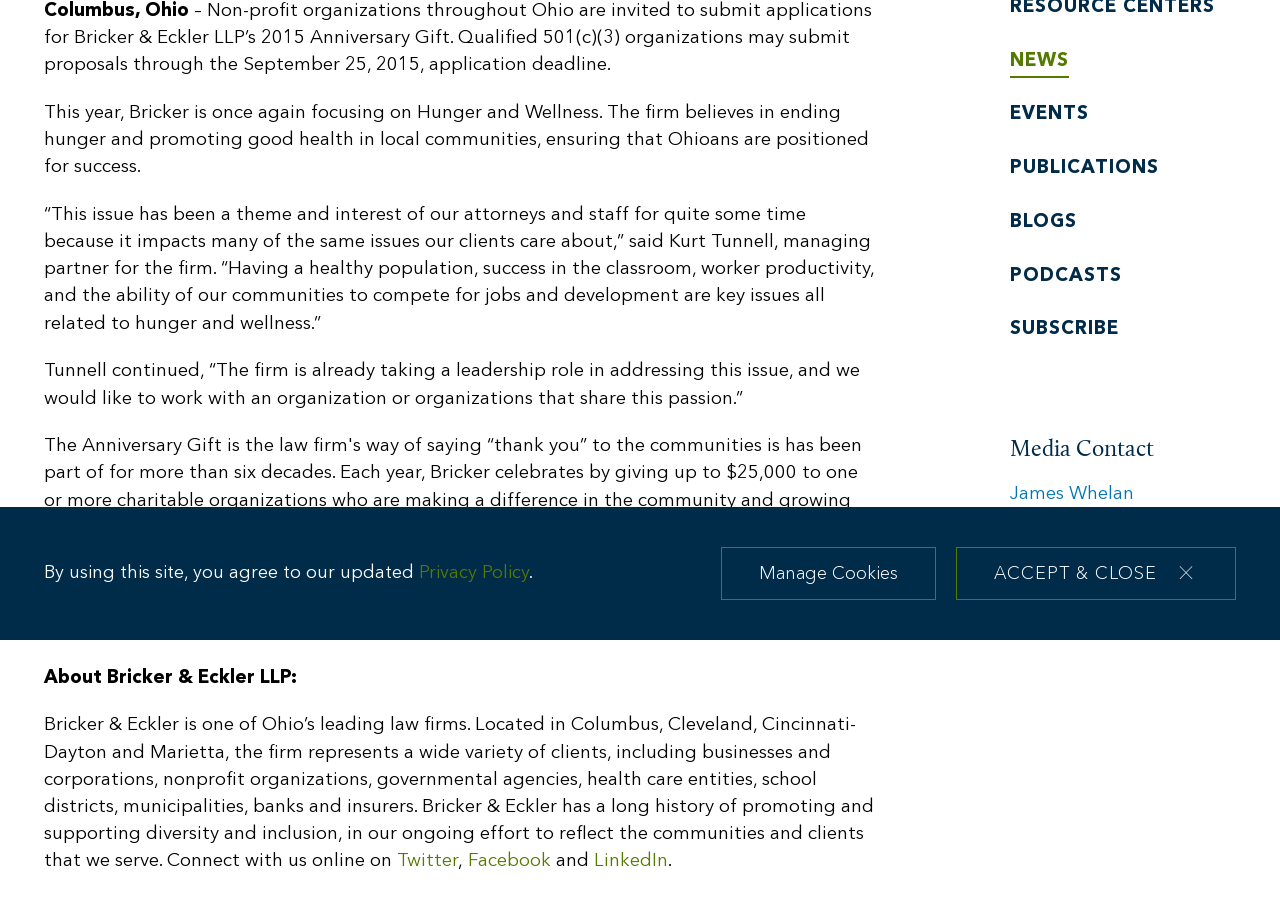Predict the bounding box of the UI element based on the description: "News". The coordinates should be four float numbers between 0 and 1, formatted as [left, top, right, bottom].

[0.789, 0.057, 0.835, 0.085]